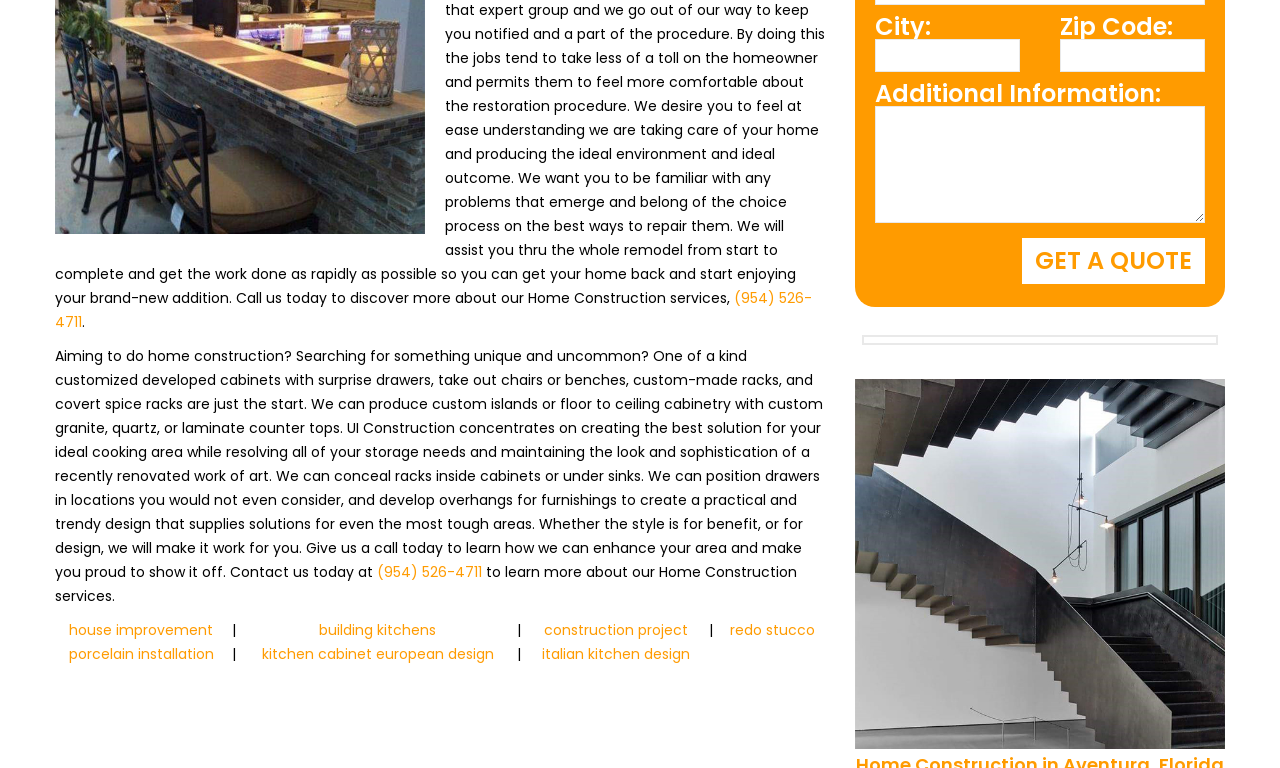Locate the bounding box of the UI element based on this description: "name="your-remodeling"". Provide four float numbers between 0 and 1 as [left, top, right, bottom].

[0.684, 0.132, 0.941, 0.284]